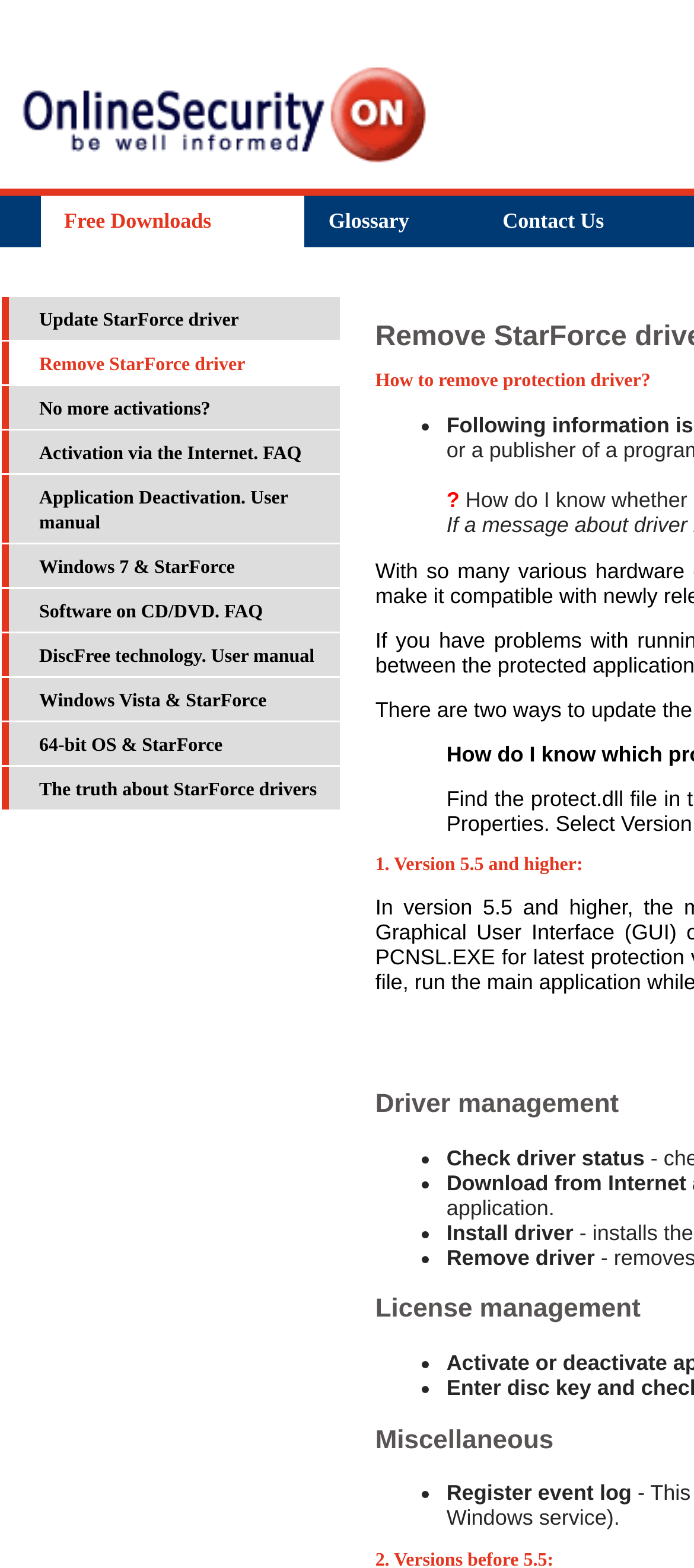Determine the coordinates of the bounding box for the clickable area needed to execute this instruction: "Click Remove StarForce driver".

[0.056, 0.227, 0.353, 0.239]